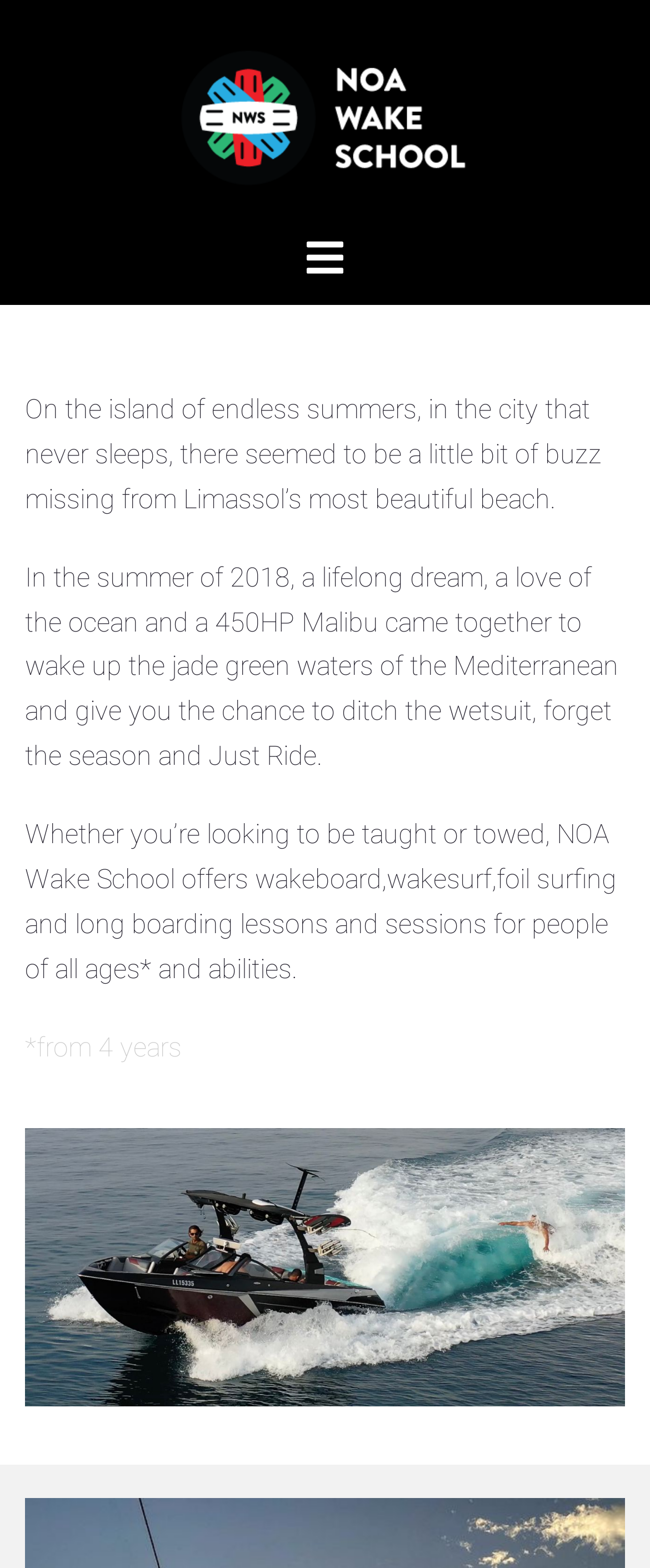Articulate a detailed summary of the webpage's content and design.

The webpage is about NOA Wake School, with a prominent link and image of the school's logo at the top center of the page. Below the logo, there is a toggle menu button with an accompanying image. 

The main content of the page is divided into three paragraphs of text. The first paragraph is located at the top left of the page and describes the setting of Limassol's most beautiful beach. The second paragraph is positioned below the first one, continuing the story of how NOA Wake School was founded in the summer of 2018. The third paragraph is located at the bottom left of the page, explaining the services offered by NOA Wake School, including wakeboard, wakesurf, foil surfing, and longboarding lessons and sessions for people of all ages and abilities. There is a small note at the bottom left corner of the page, specifying that lessons are available for children as young as 4 years old.